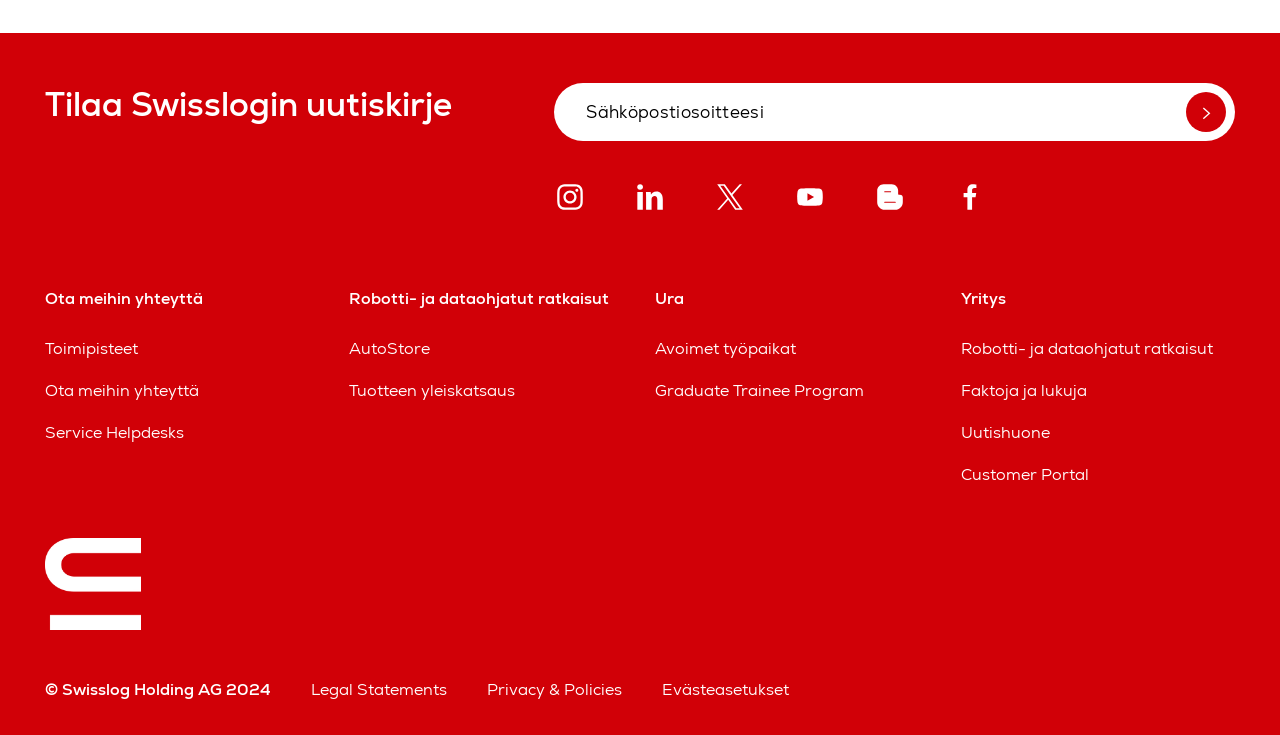Please reply to the following question with a single word or a short phrase:
What social media platforms are linked on the webpage?

Instagram, LinkedIn, Twitter, YouTube, Facebook